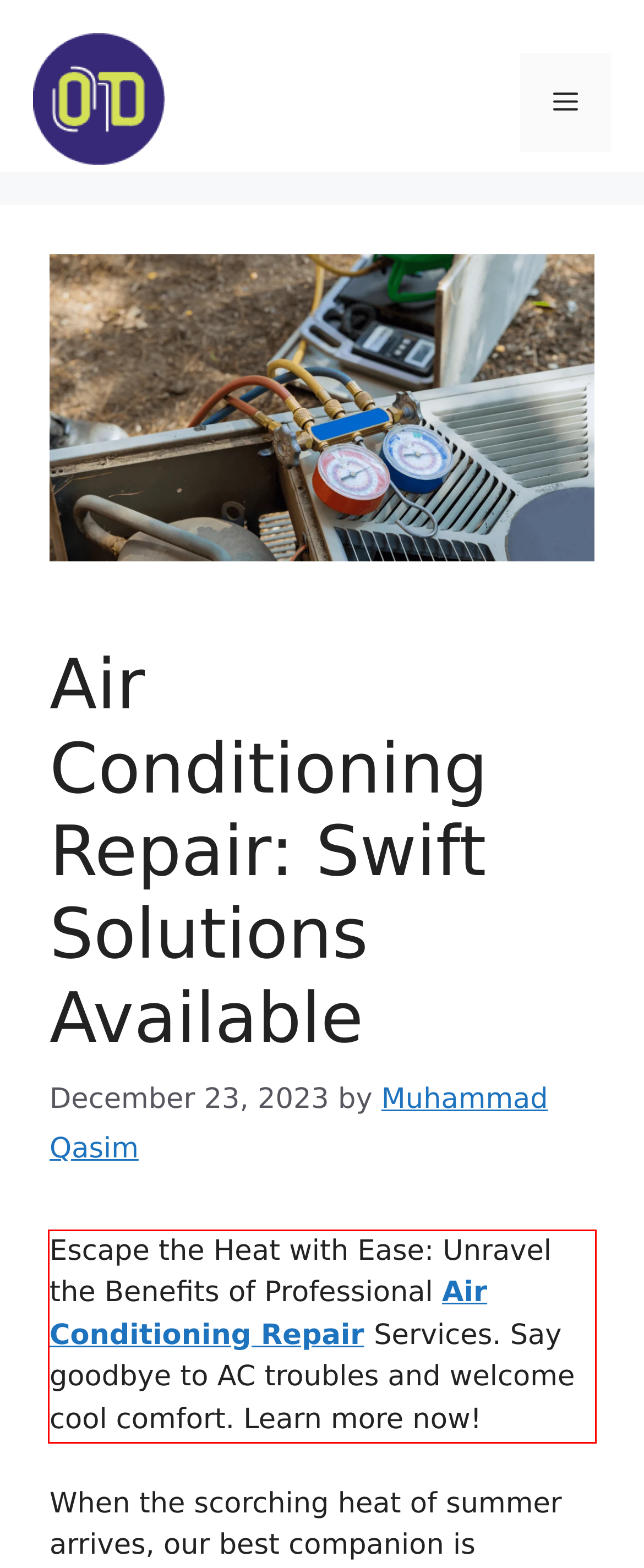Please examine the webpage screenshot and extract the text within the red bounding box using OCR.

Escape the Heat with Ease: Unravel the Benefits of Professional Air Conditioning Repair Services. Say goodbye to AC troubles and welcome cool comfort. Learn more now!